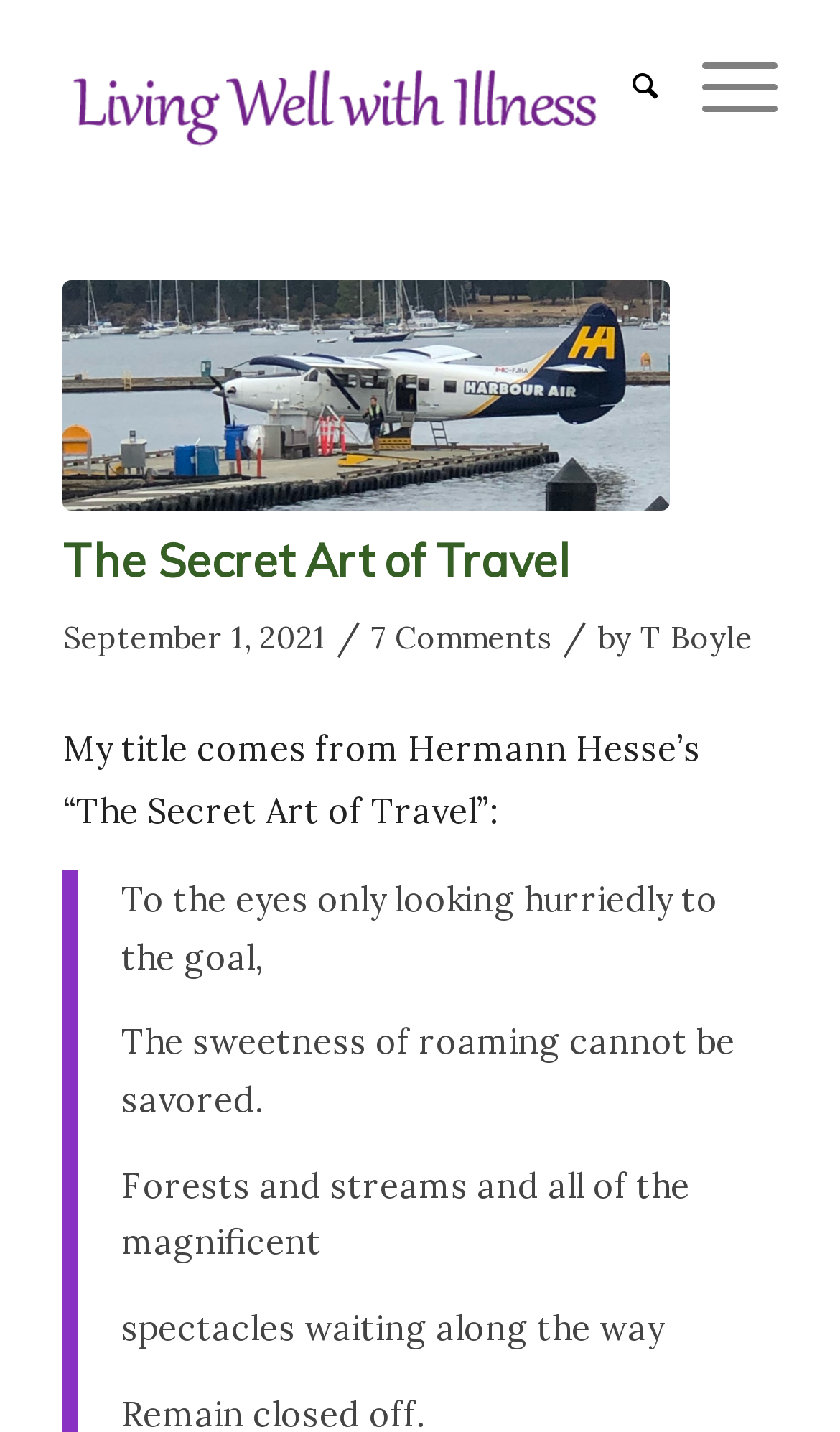What is the name of the author of the article?
Using the information from the image, answer the question thoroughly.

I found the author's name by looking at the text 'by' followed by a link with the text 'T Boyle' in the header section of the webpage.